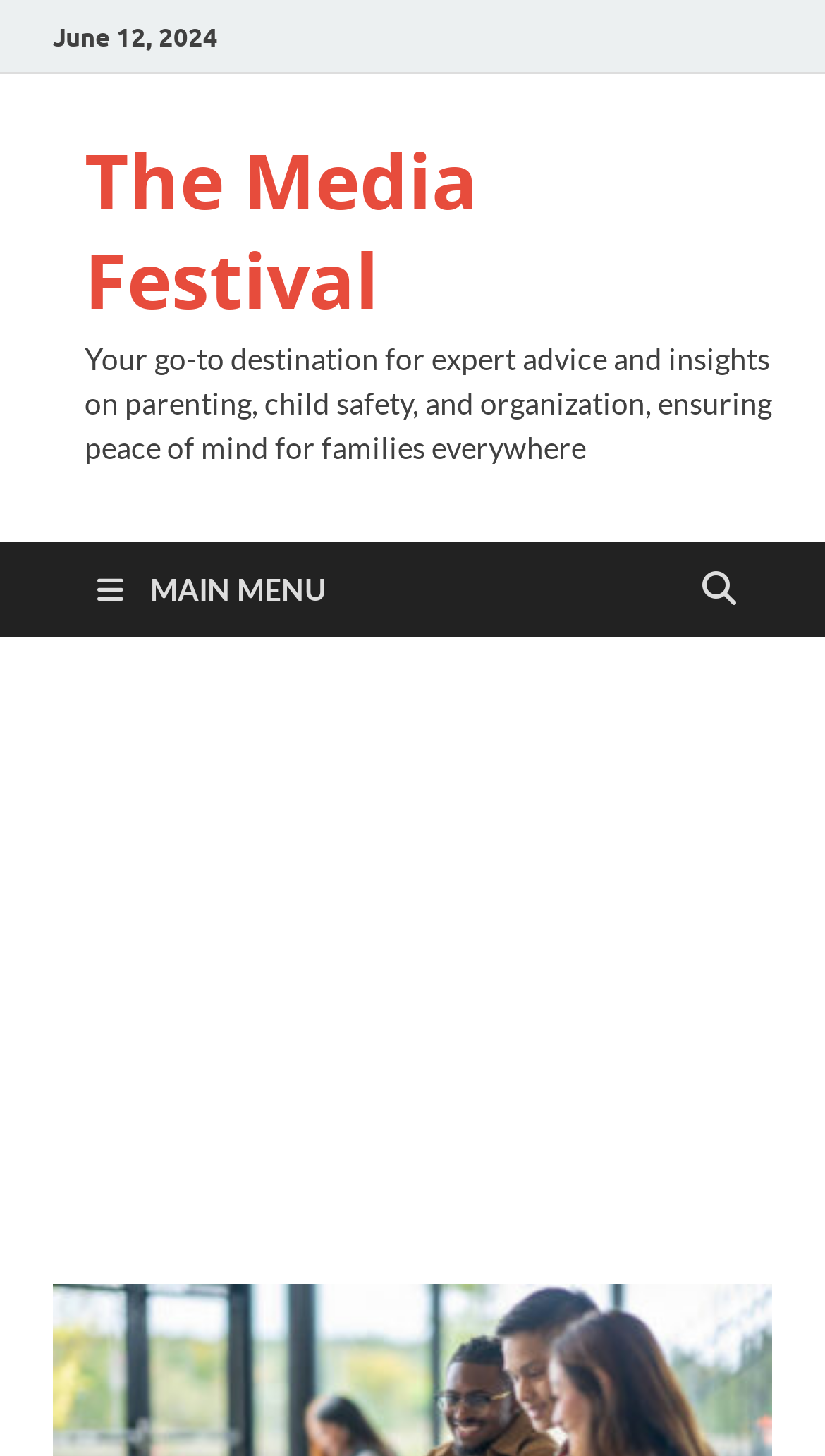Determine the webpage's heading and output its text content.

The Media Festival